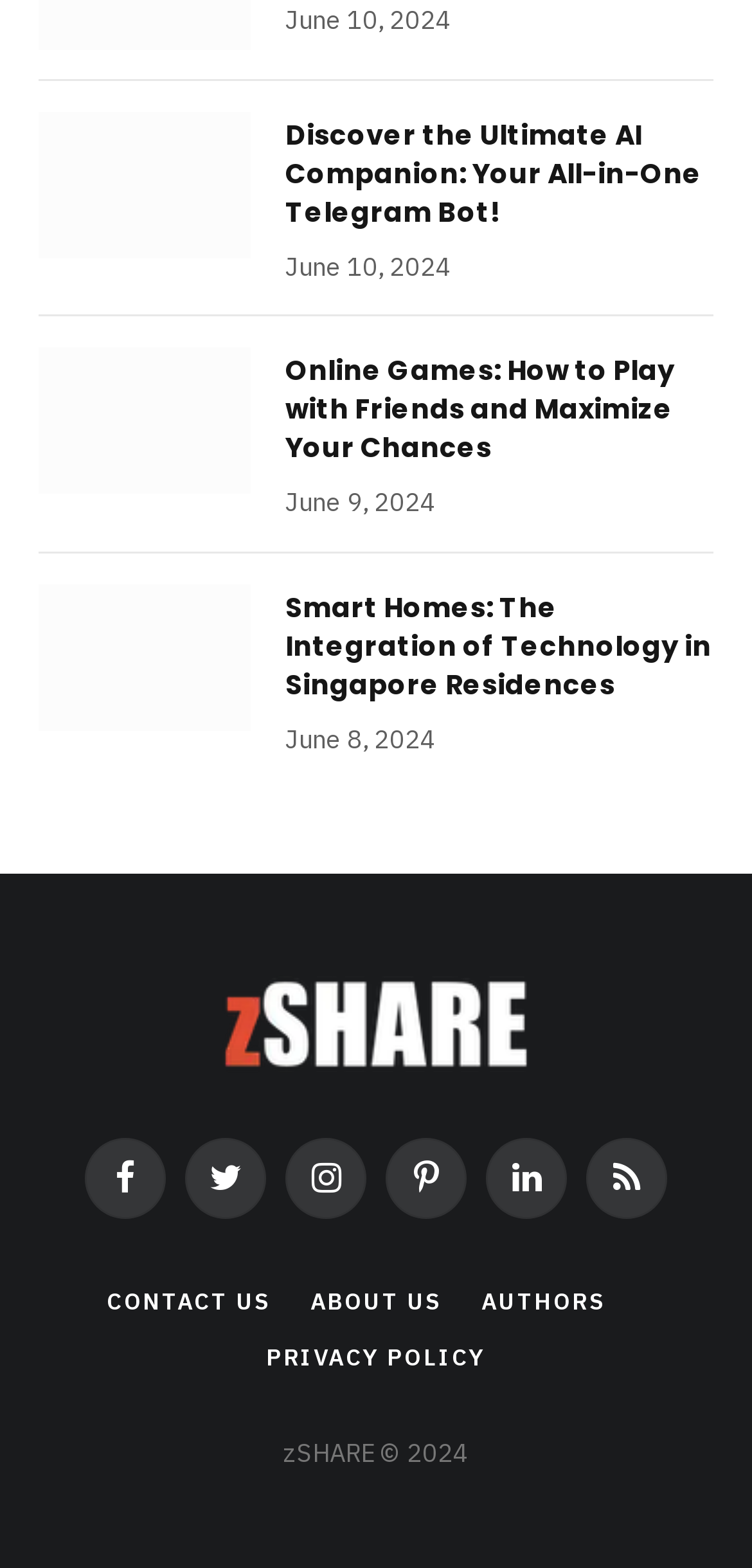Answer with a single word or phrase: 
What is the topic of the second article?

Online Games